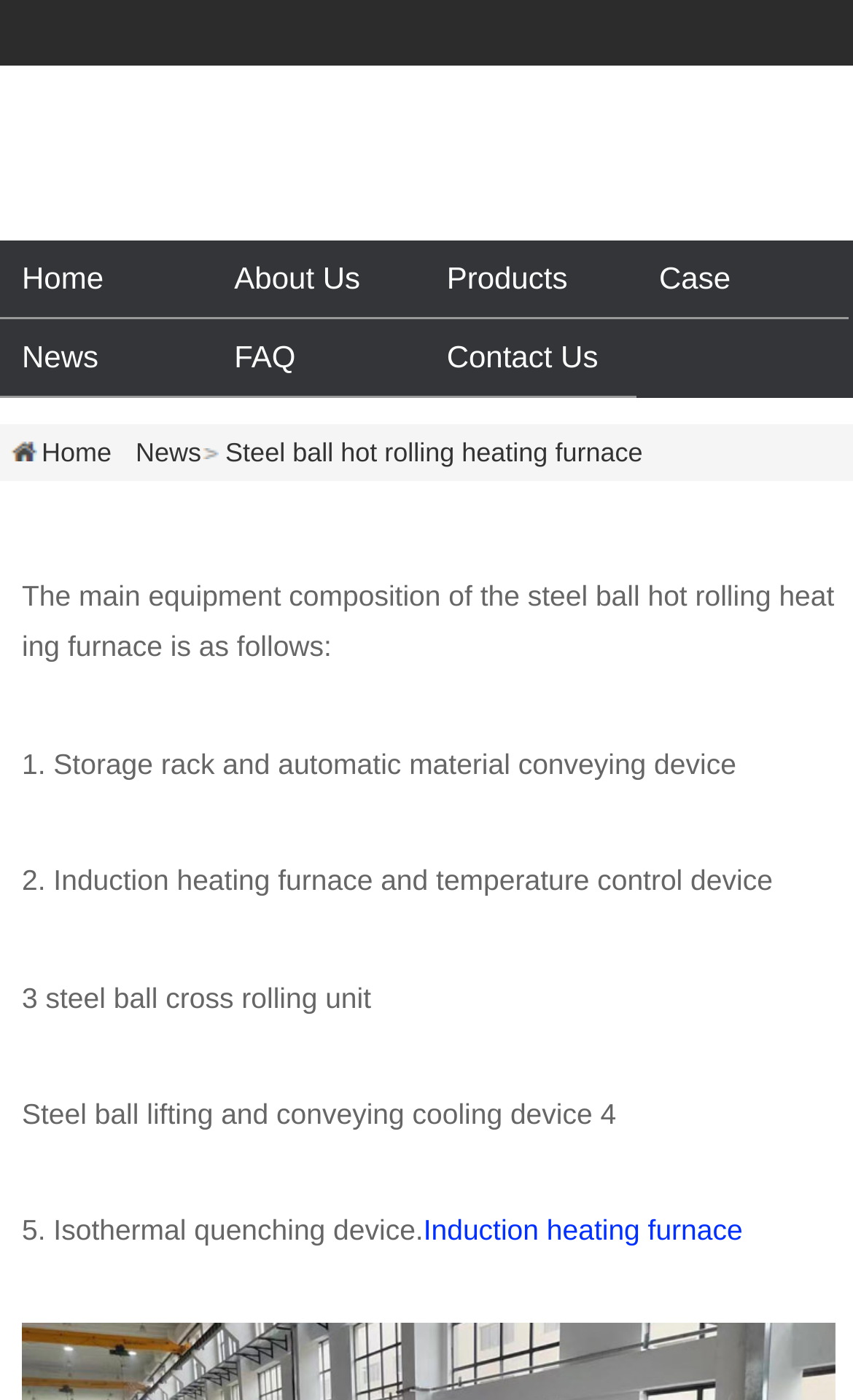Highlight the bounding box coordinates of the element that should be clicked to carry out the following instruction: "go to home page". The coordinates must be given as four float numbers ranging from 0 to 1, i.e., [left, top, right, bottom].

[0.0, 0.172, 0.249, 0.226]